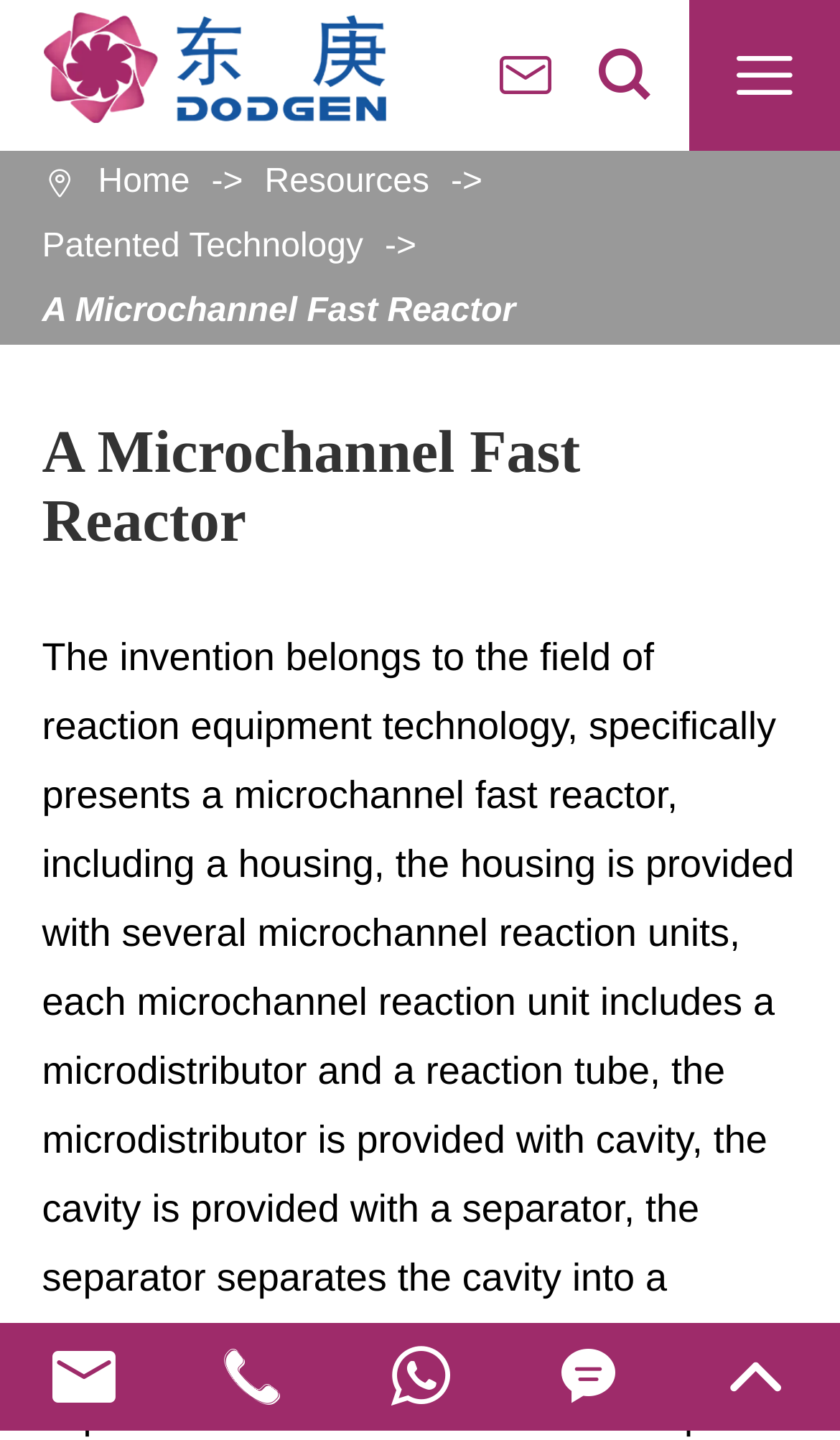Describe every aspect of the webpage in a detailed manner.

The webpage appears to be a product description page for a microchannel fast reactor, specifically from Shanghai DODGEN Chemical Technology Co., Ltd. At the top left, there is a logo of the company, which is an image with a link to the company's homepage. 

Below the logo, there are several navigation links, including "Home", "Resources", and "Patented Technology", which are aligned horizontally and take up about half of the screen width. 

The main content of the page starts with a heading "A Microchannel Fast Reactor", which spans almost the entire screen width. Below the heading, there is a brief description of the product, which is not explicitly stated in the accessibility tree but can be inferred from the meta description. 

At the bottom of the page, there are several social media links, represented by icons, aligned horizontally and taking up about half of the screen width. There is also a smaller logo of the company at the bottom right corner.